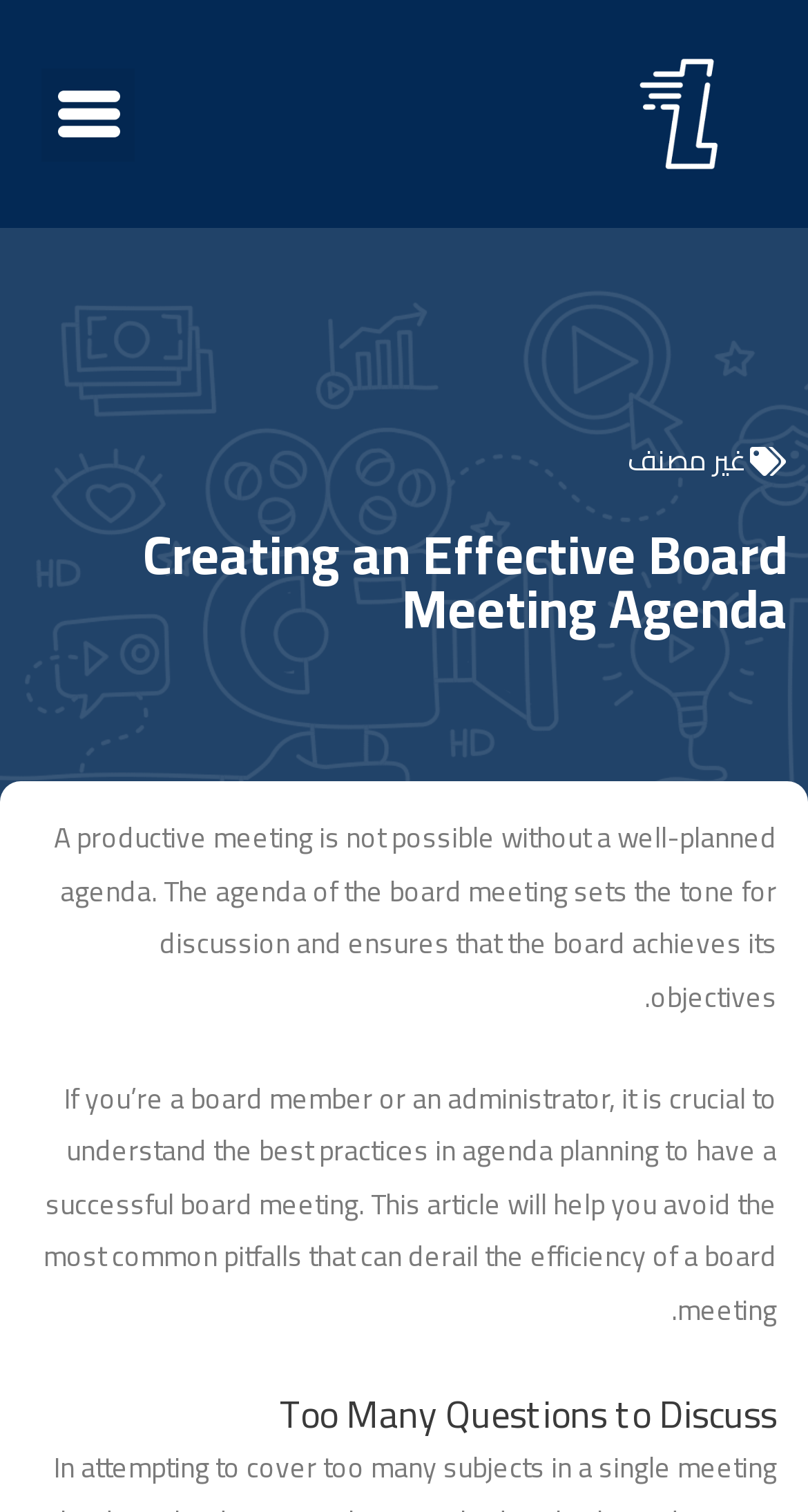Offer a comprehensive description of the webpage’s content and structure.

The webpage is about creating an effective board meeting agenda. At the top right corner, there is a link with no text. Below it, a button labeled "Menu Toggle" is located, which is not expanded. To the right of the button, a link labeled "غير مصنف" is positioned.

The main content of the webpage starts with a heading "Creating an Effective Board Meeting Agenda" at the top center of the page. Below the heading, a paragraph of text explains the importance of a well-planned agenda for a productive meeting, stating that it sets the tone for discussion and ensures the board achieves its objectives.

Following this paragraph, another paragraph provides more information, targeting board members and administrators, and offering guidance on avoiding common pitfalls that can disrupt the efficiency of a board meeting. At the bottom of the page, a heading "Too Many Questions to Discuss" is located.